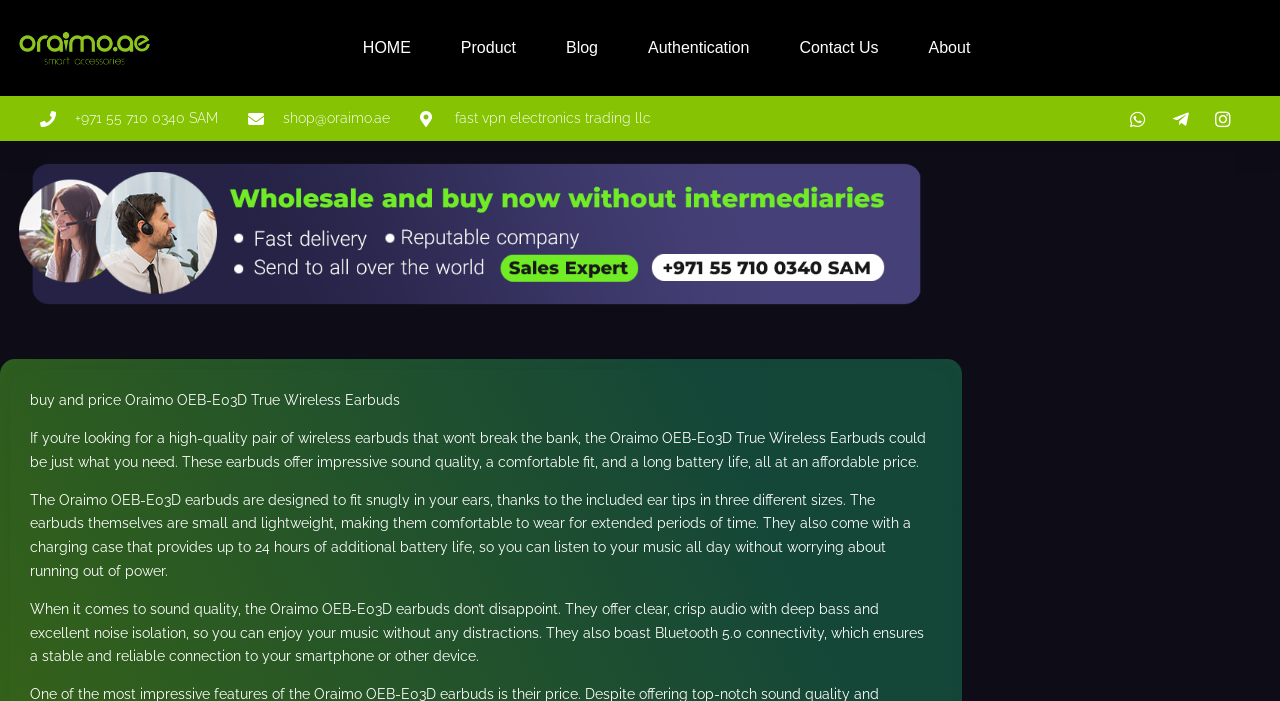With reference to the screenshot, provide a detailed response to the question below:
What is the name of the company that owns the website?

I found this information by looking at the top section of the webpage, where the company's name is displayed as 'fast vpn electronics trading llc'.